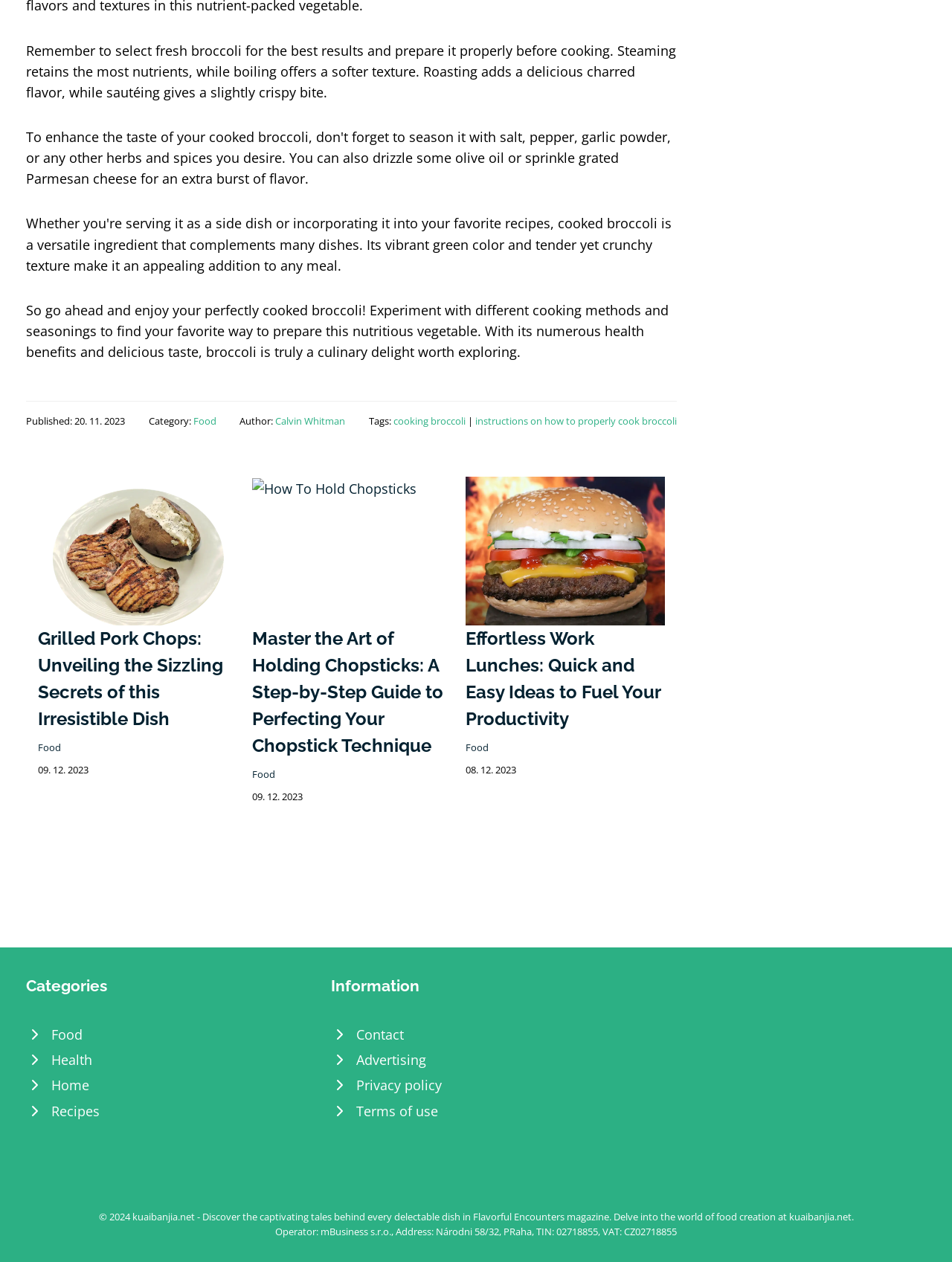Using the information in the image, could you please answer the following question in detail:
Who wrote the article about broccoli?

I found the author's name by looking at the 'Author:' label and the corresponding link 'Calvin Whitman' which is located below the article about broccoli.